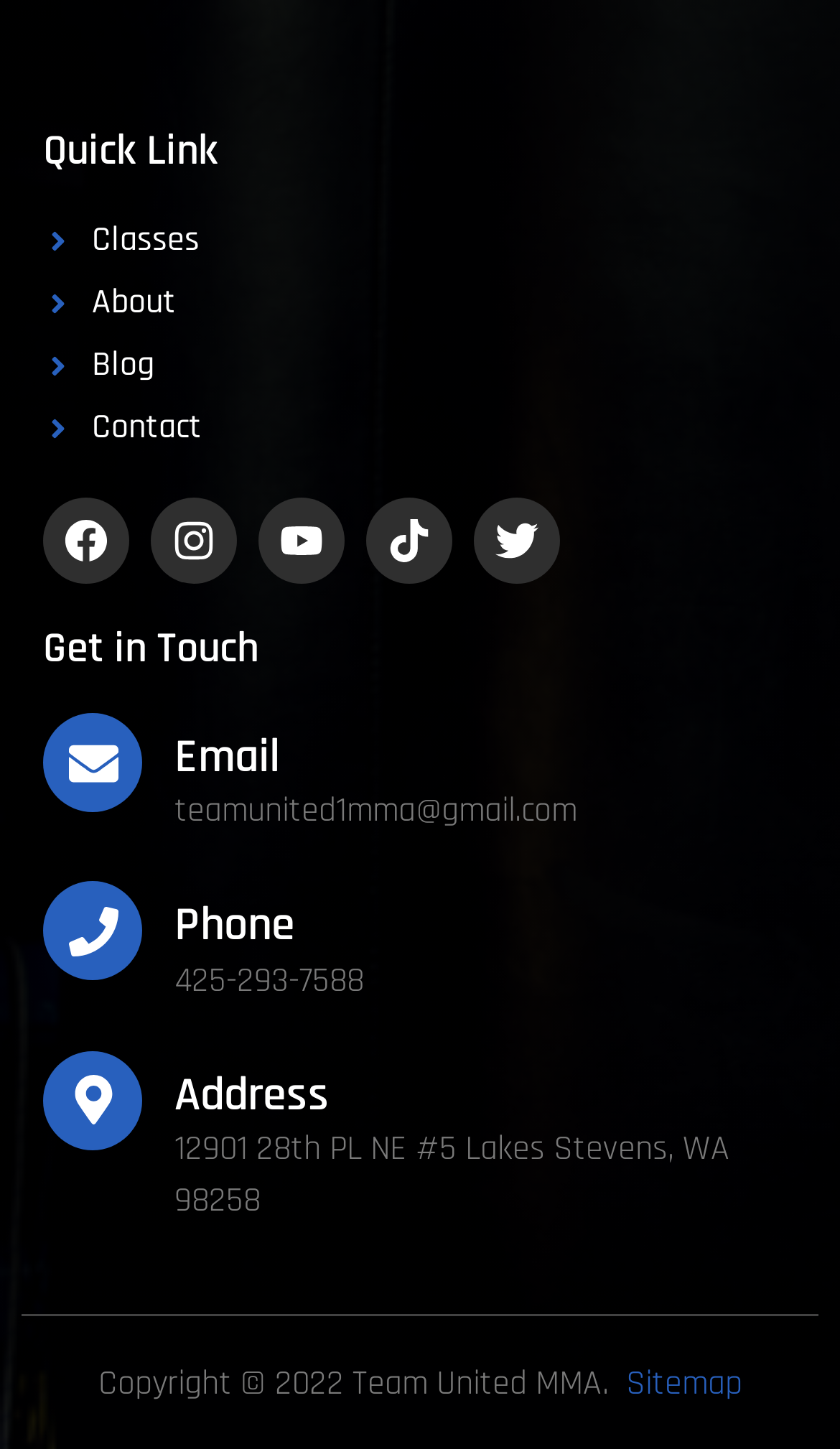Identify the bounding box coordinates of the element that should be clicked to fulfill this task: "Send an email". The coordinates should be provided as four float numbers between 0 and 1, i.e., [left, top, right, bottom].

[0.208, 0.503, 0.333, 0.544]